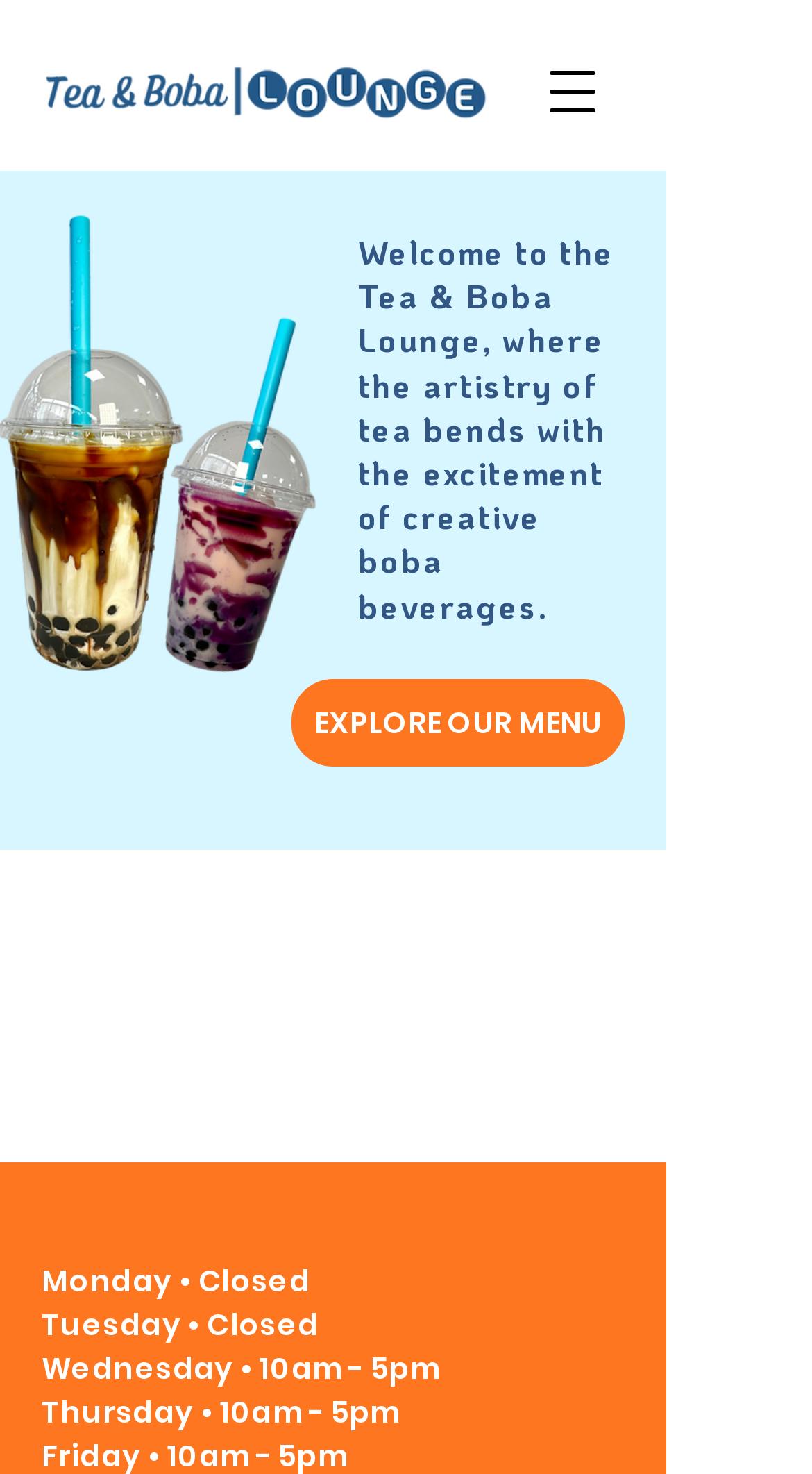Find the bounding box coordinates for the UI element that matches this description: "EXPLORE OUR MENU".

[0.359, 0.46, 0.769, 0.52]